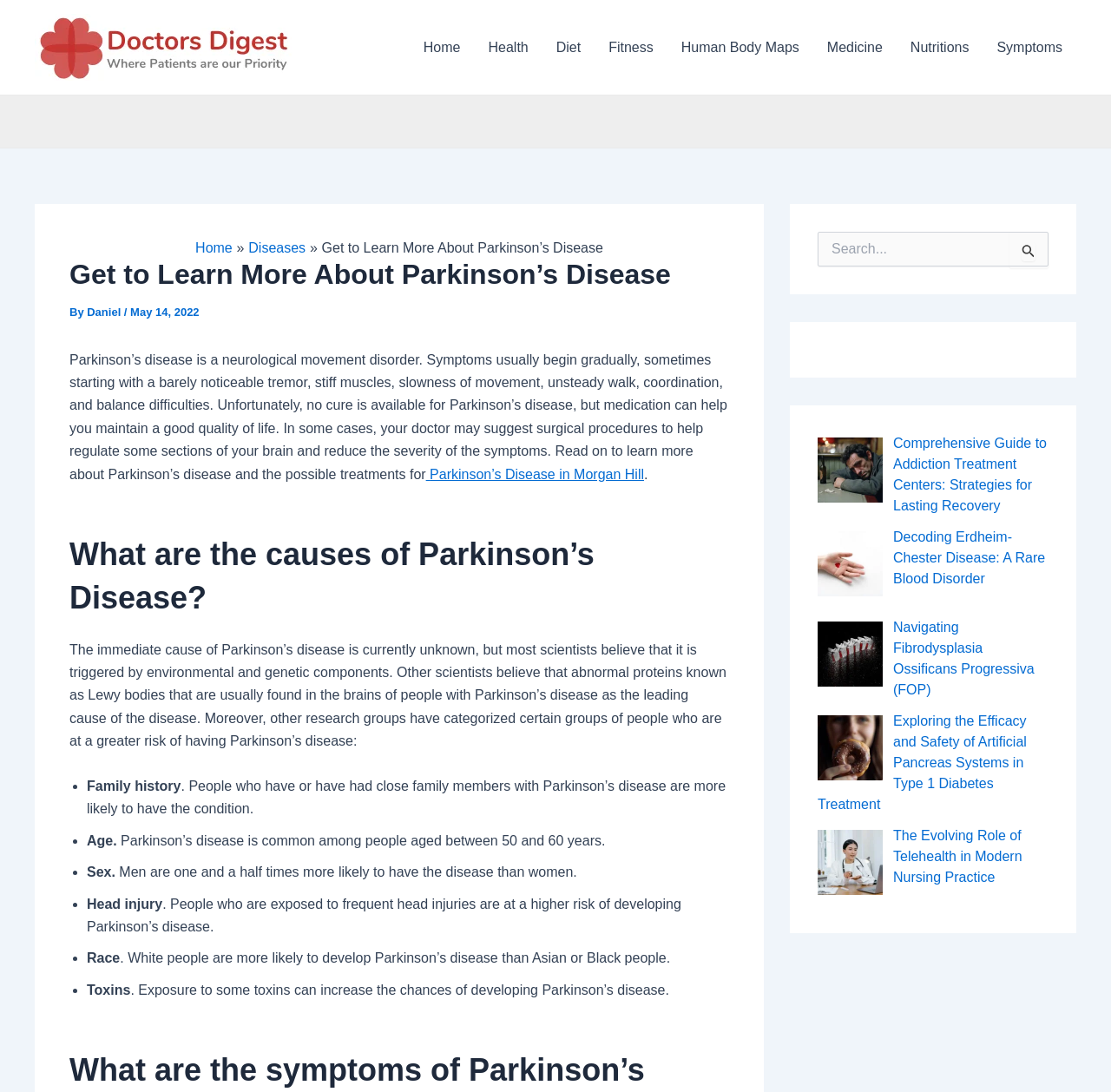Please respond in a single word or phrase: 
What is the topic of the current article?

Parkinson's disease